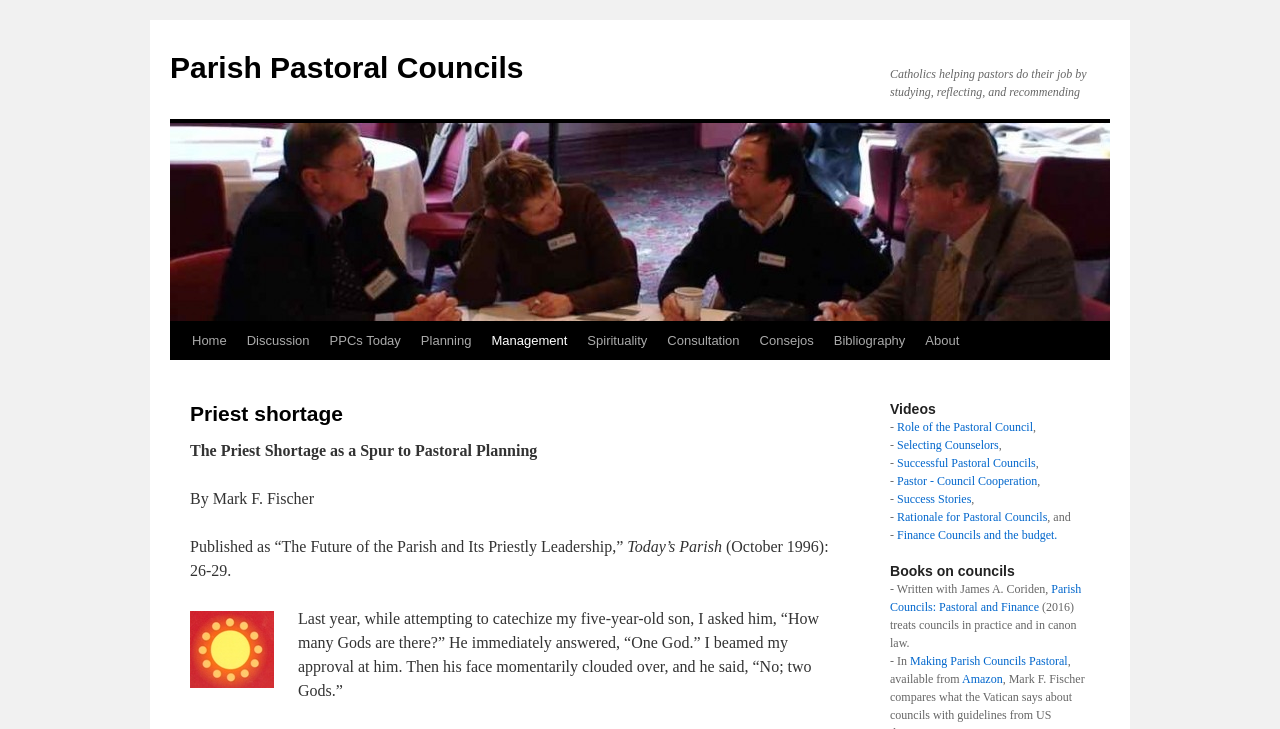How many books are mentioned on the webpage?
Refer to the image and provide a one-word or short phrase answer.

2